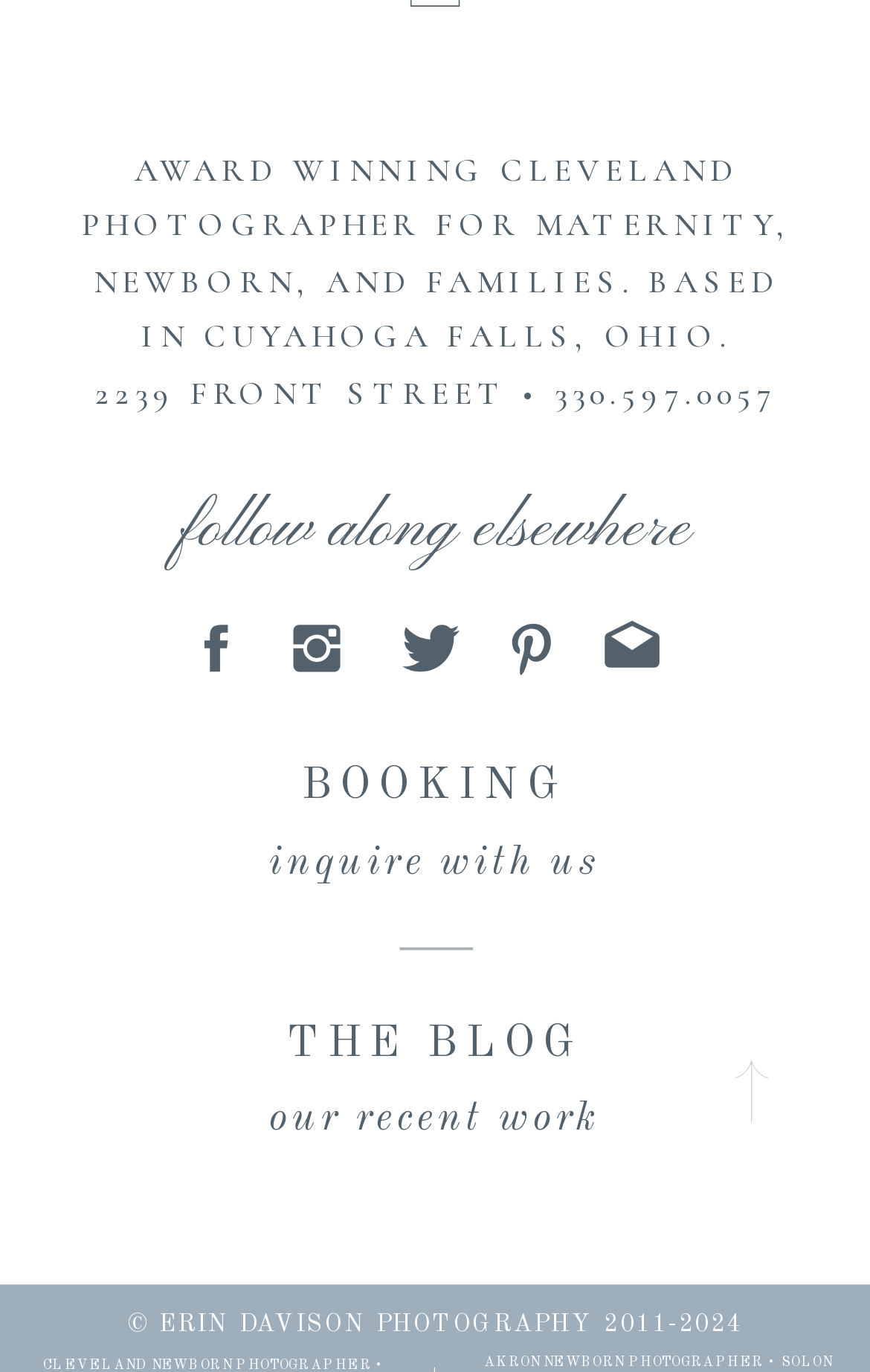Can you show the bounding box coordinates of the region to click on to complete the task described in the instruction: "read the blog"?

[0.231, 0.744, 0.766, 0.784]